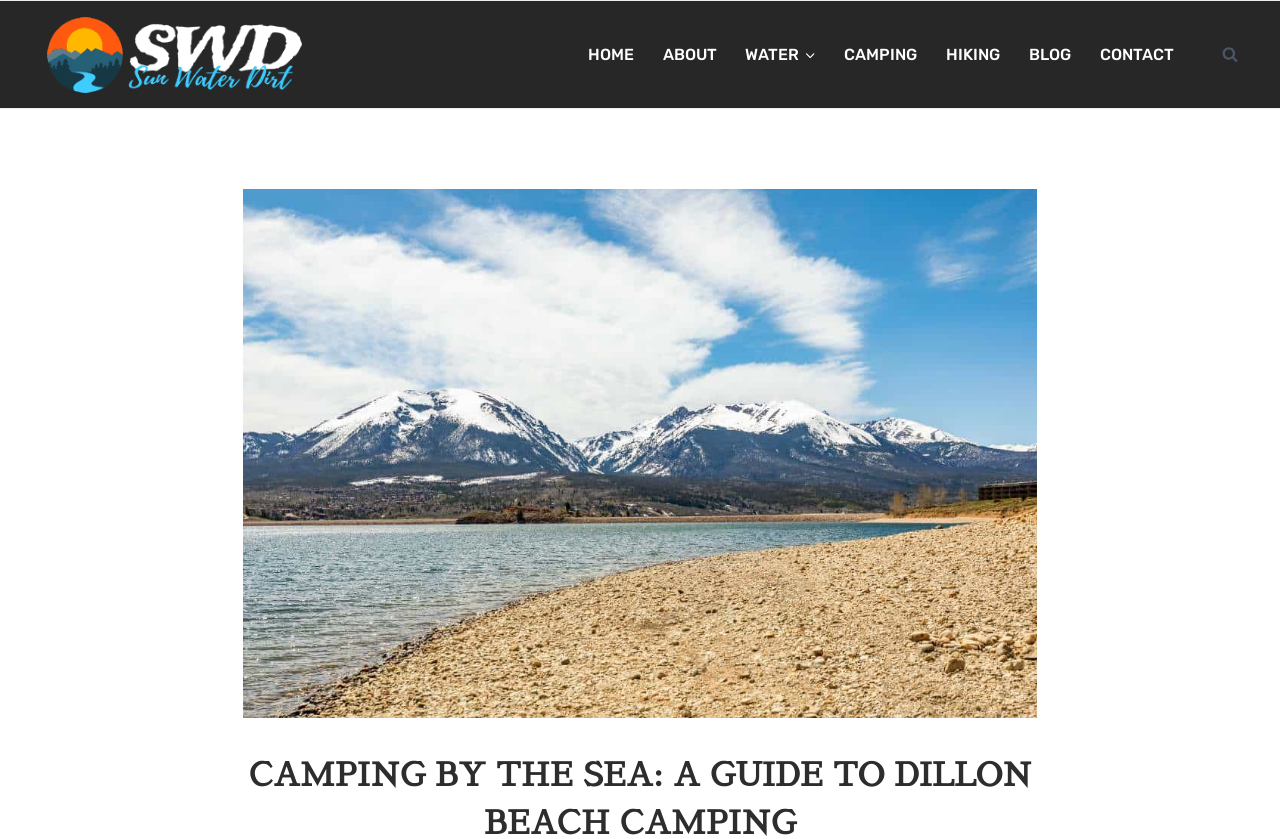Please determine the bounding box coordinates of the section I need to click to accomplish this instruction: "visit Sun Water Dirt website".

[0.019, 0.001, 0.253, 0.129]